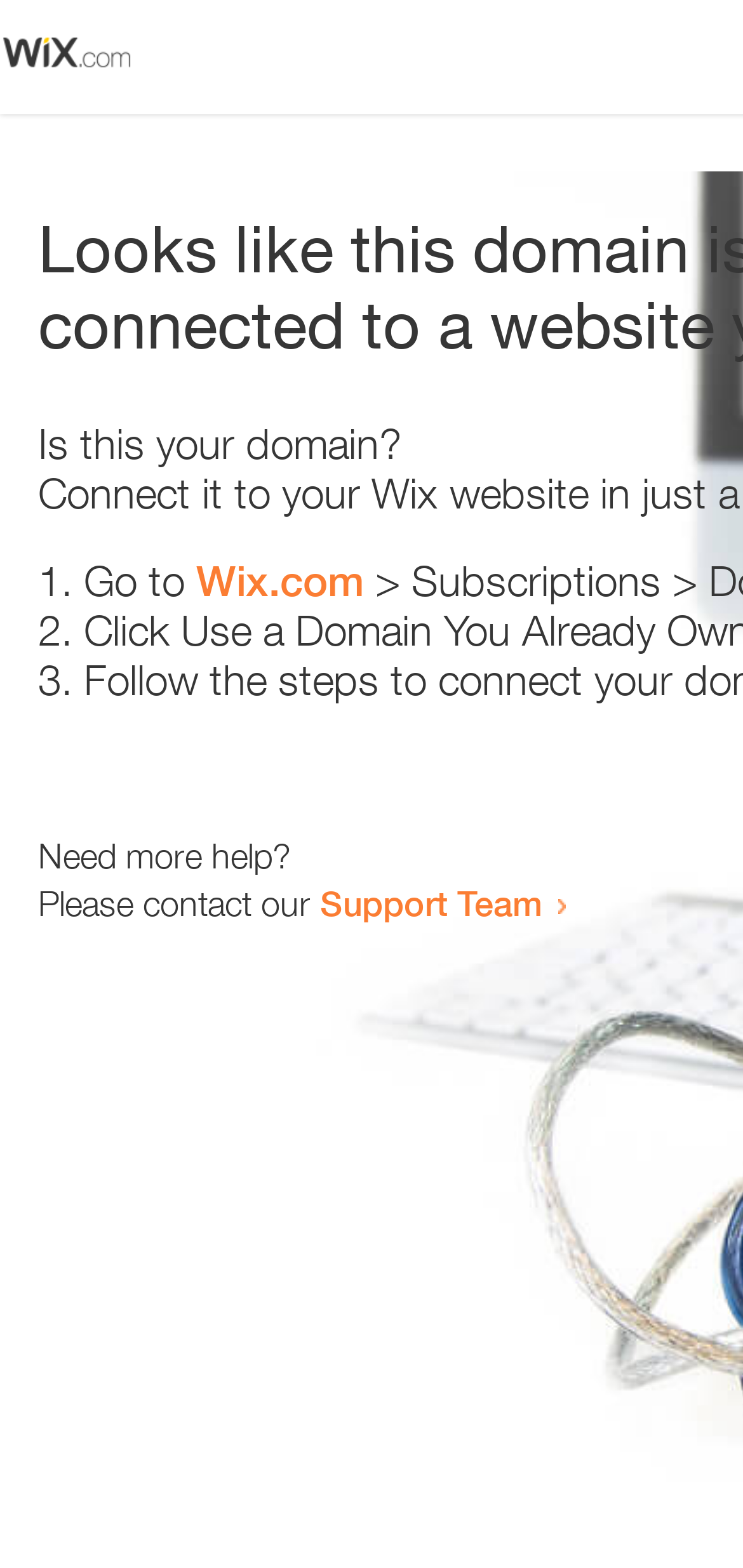Who can be contacted for more help?
Answer the question in a detailed and comprehensive manner.

The webpage contains a link 'Support Team' which suggests that the Support Team can be contacted for more help. This can be inferred from the context of the sentence 'Please contact our Support Team'.